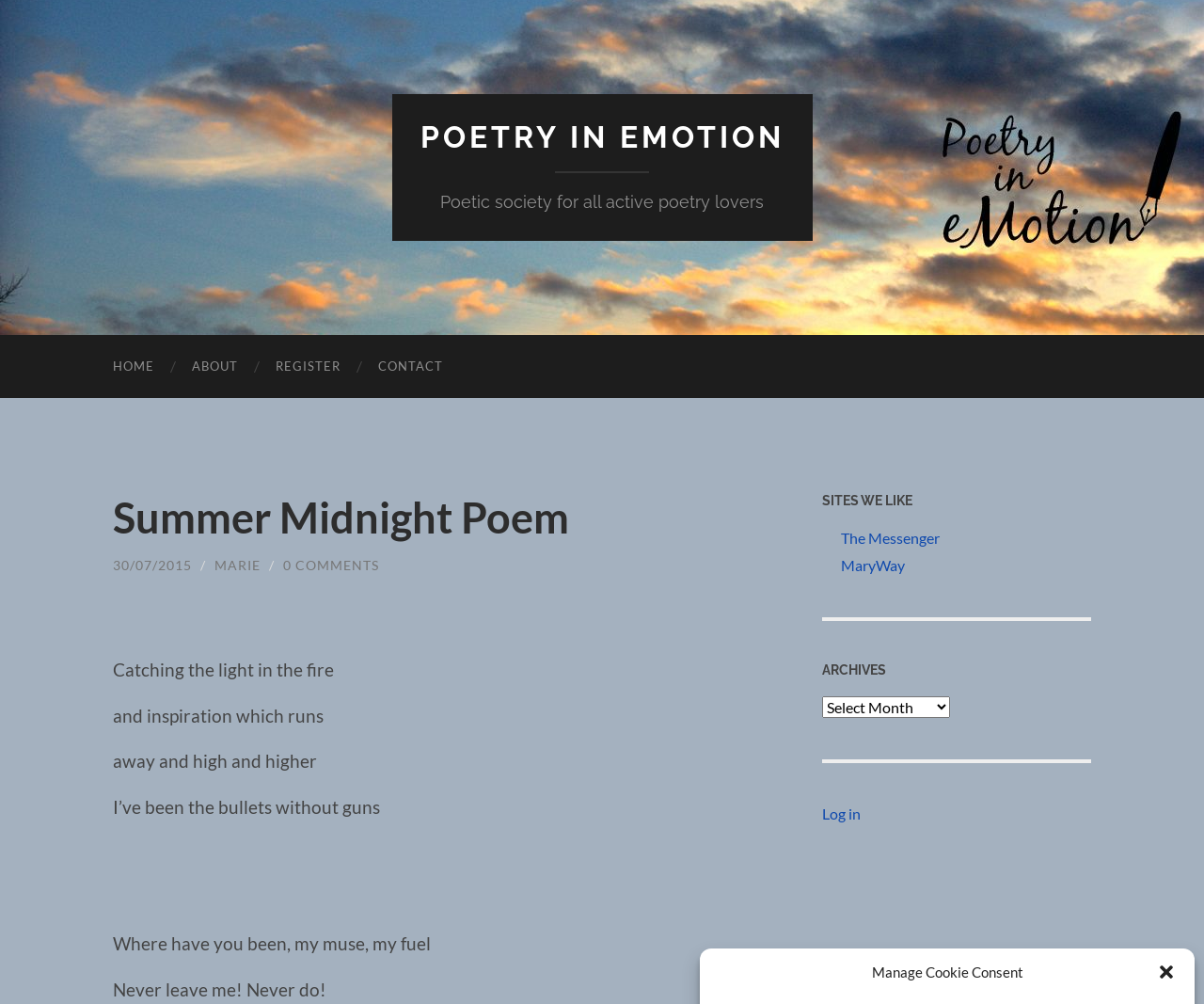Please locate the bounding box coordinates of the element's region that needs to be clicked to follow the instruction: "Close the dialogue". The bounding box coordinates should be provided as four float numbers between 0 and 1, i.e., [left, top, right, bottom].

[0.961, 0.959, 0.977, 0.978]